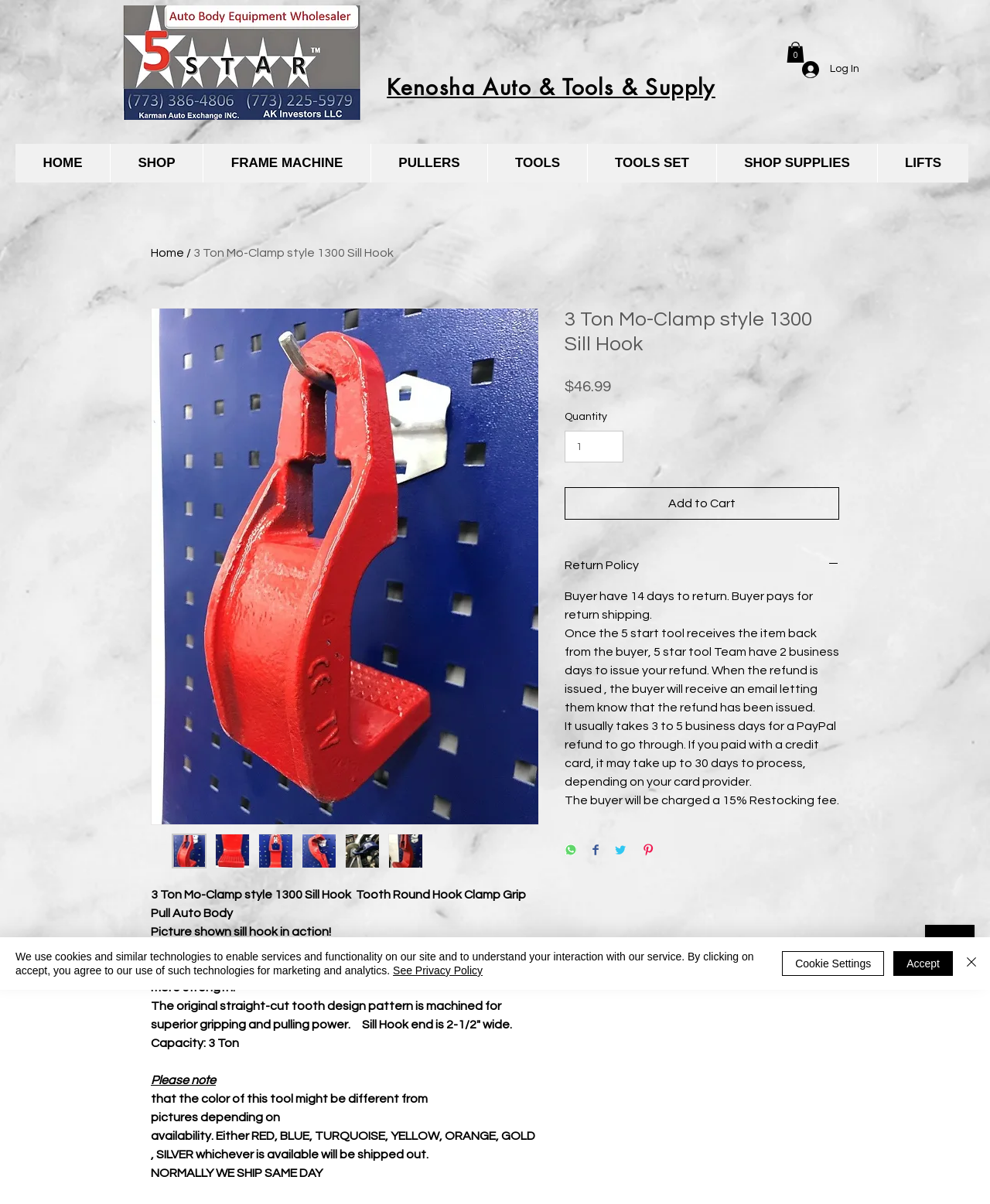What is the name of the product?
Analyze the image and deliver a detailed answer to the question.

I found the name of the product by looking at the heading element with the text '3 Ton Mo-Clamp style 1300 Sill Hook' which is located at the top of the page.